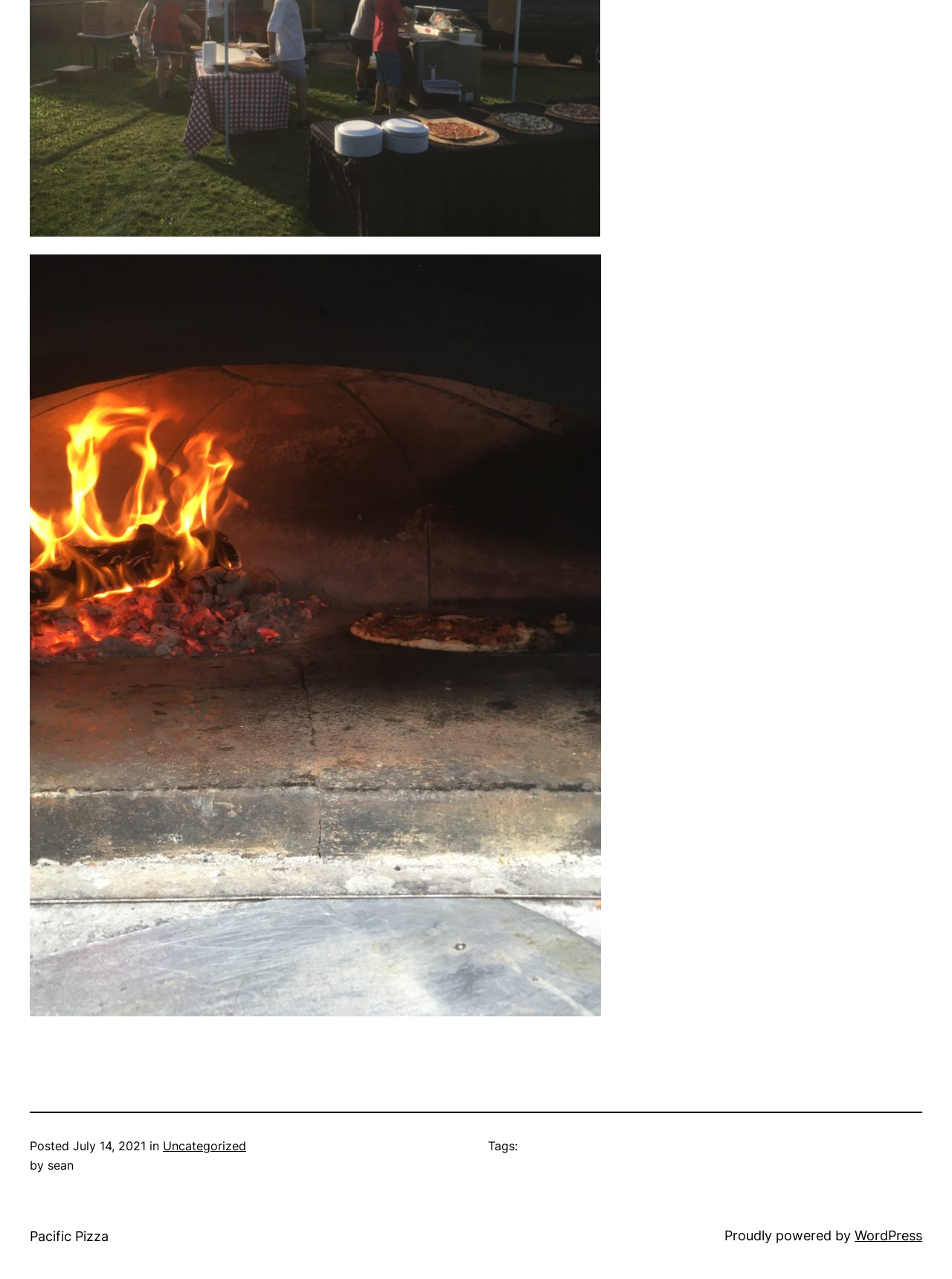Provide a brief response to the question using a single word or phrase: 
What is the name of the website?

Pacific Pizza